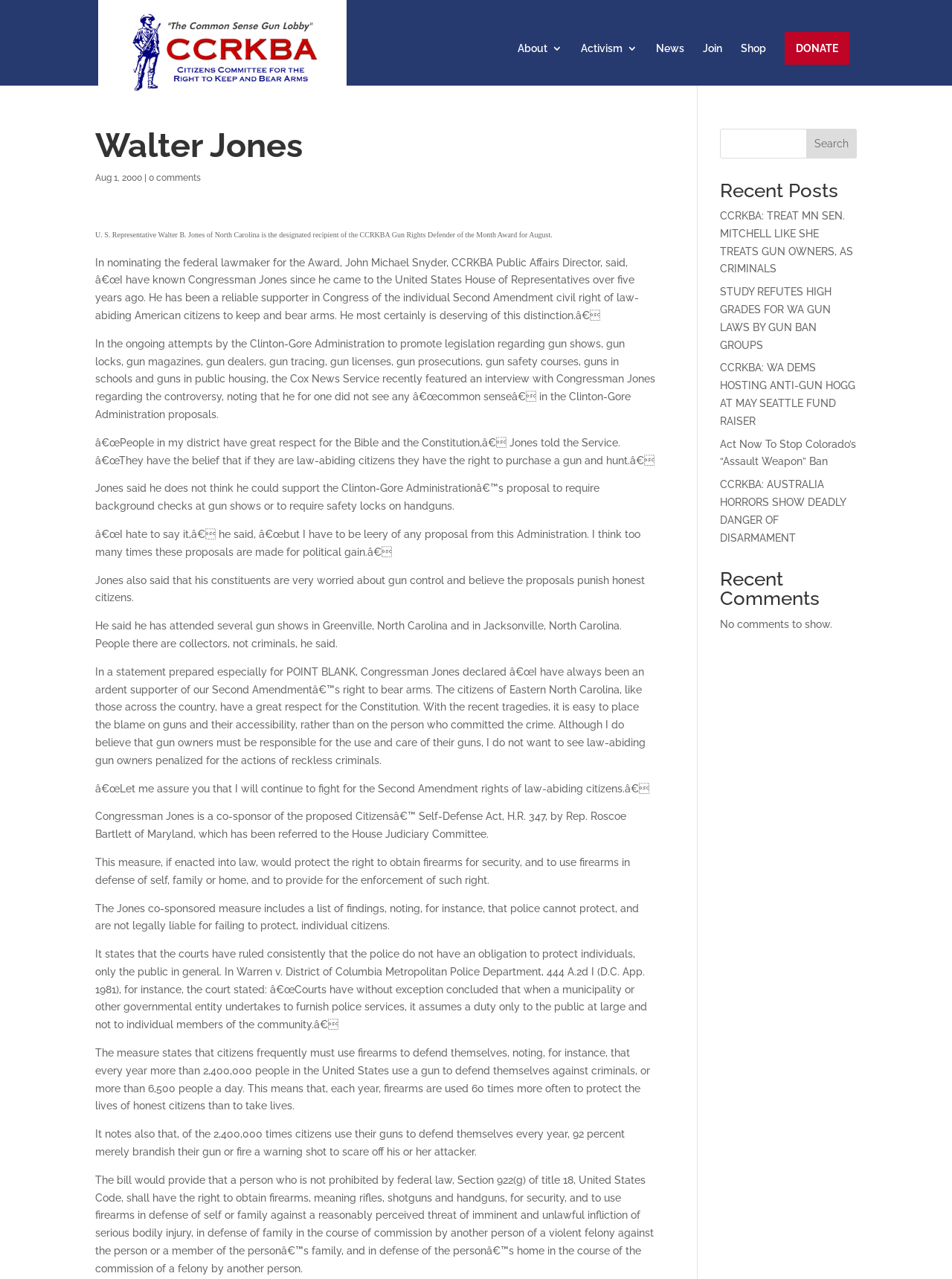Identify the bounding box coordinates for the element you need to click to achieve the following task: "Search for something". Provide the bounding box coordinates as four float numbers between 0 and 1, in the form [left, top, right, bottom].

[0.756, 0.101, 0.9, 0.124]